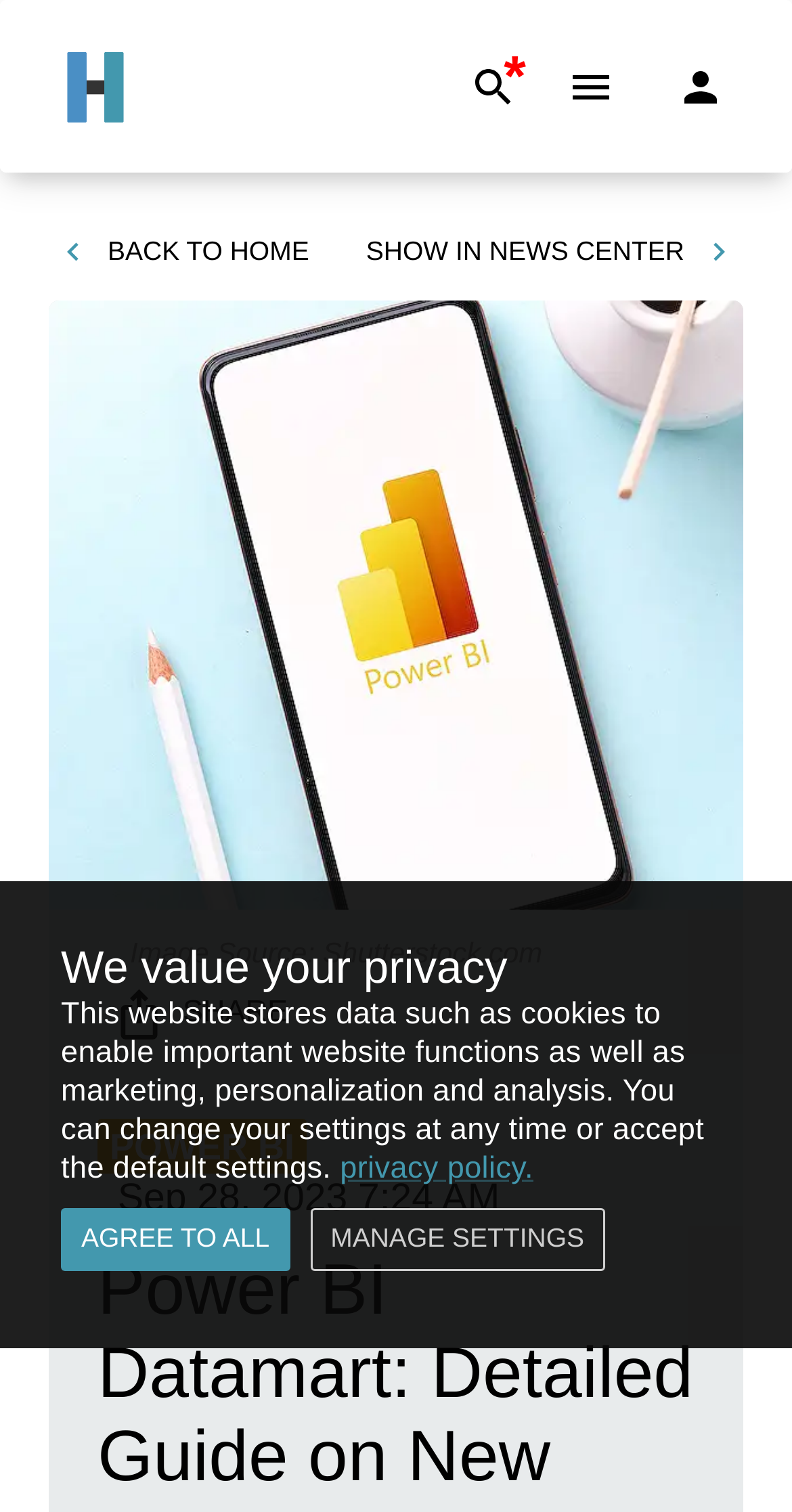Produce a meticulous description of the webpage.

The webpage is about Power BI Datamart, with a detailed guide on its new features. At the top left, there is a link and an image, which is likely a logo or an icon. Next to it, there is a search bar with a magnifying glass icon and a placeholder text "global hubsite365 search". 

On the top right, there are three buttons aligned horizontally, with no text or icons. Below the search bar, there are two links, "BACK TO HOME" and "SHOW IN NEWS CENTER", which are positioned side by side. 

The main content of the webpage is an image that takes up most of the screen, with a caption "Power BI Datamart: Detailed Guide on New Features". Below the image, there is a text "Image Source: Shutterstock.com". 

On the right side of the image, there is a share button with the text "SHARE". Below the image, there are two lines of text, "POWER BI" and a date and time "Sep 28, 2023 7:24 AM". 

At the bottom of the page, there is a section about privacy, with a heading "We value your privacy" and a paragraph of text explaining the website's data storage policy. There is also a link to the "privacy policy" and two buttons, "AGREE TO ALL" and "MANAGE SETTINGS", which are positioned side by side.